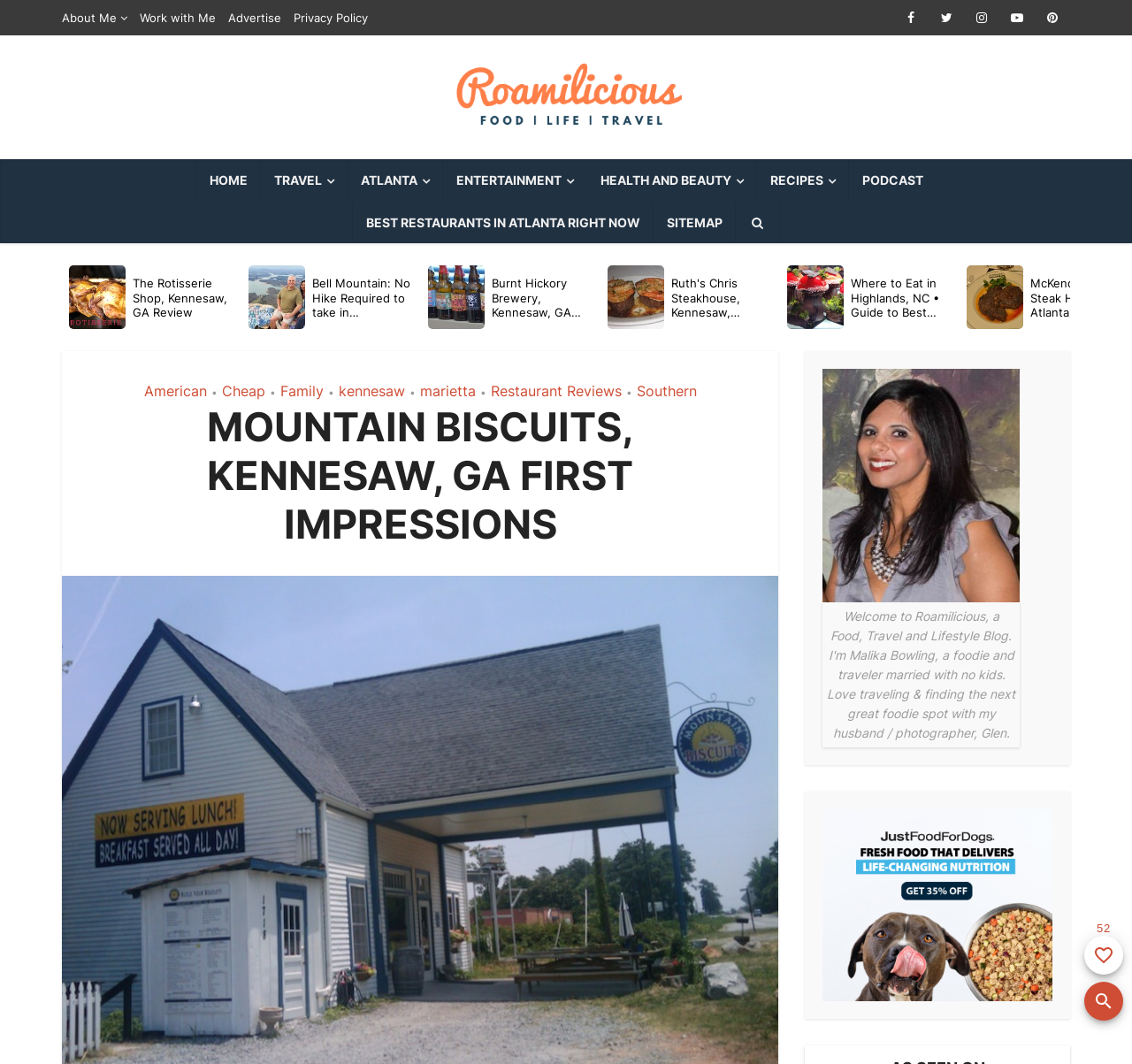Determine the main headline of the webpage and provide its text.

MOUNTAIN BISCUITS, KENNESAW, GA FIRST IMPRESSIONS